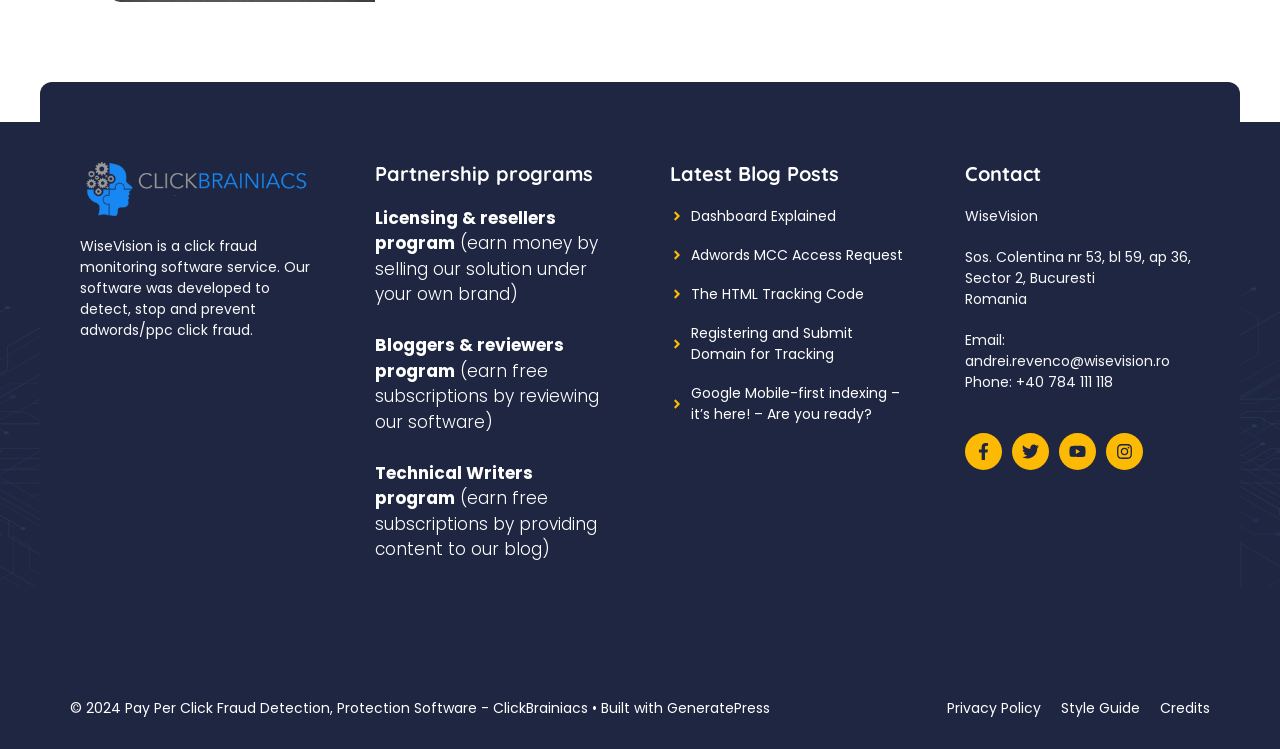Please specify the coordinates of the bounding box for the element that should be clicked to carry out this instruction: "Check 'Contact' information". The coordinates must be four float numbers between 0 and 1, formatted as [left, top, right, bottom].

[0.754, 0.216, 0.938, 0.248]